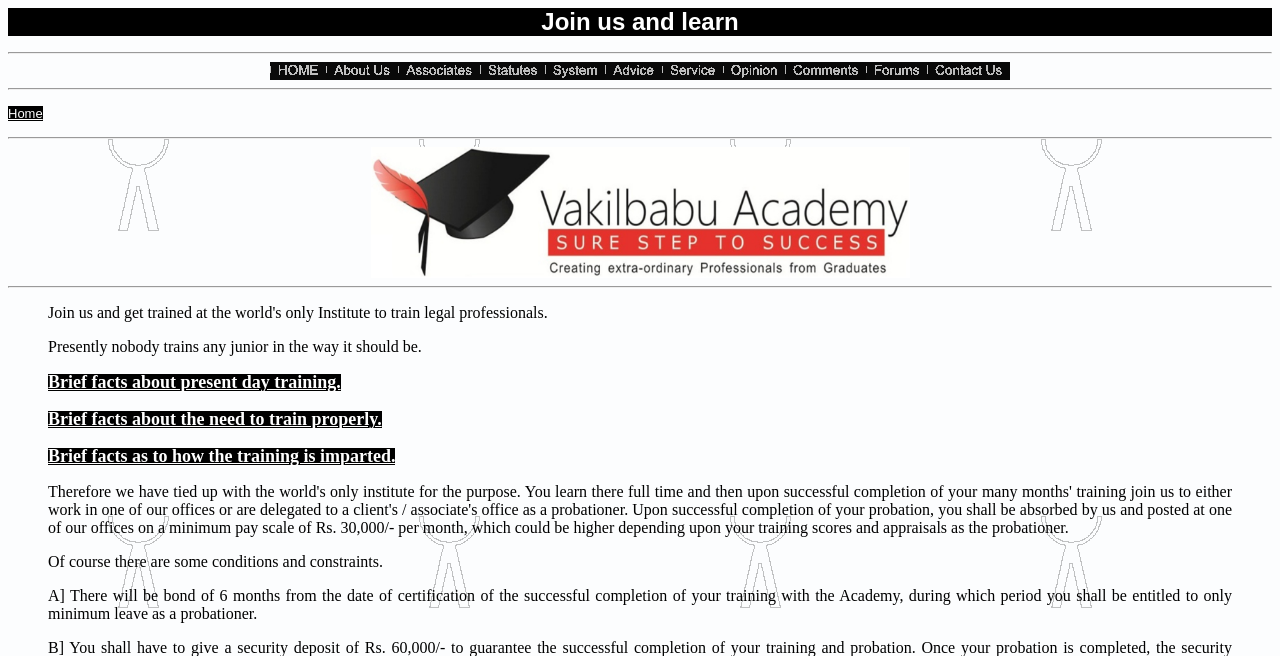Use a single word or phrase to answer the question:
What is the first menu item?

HOME